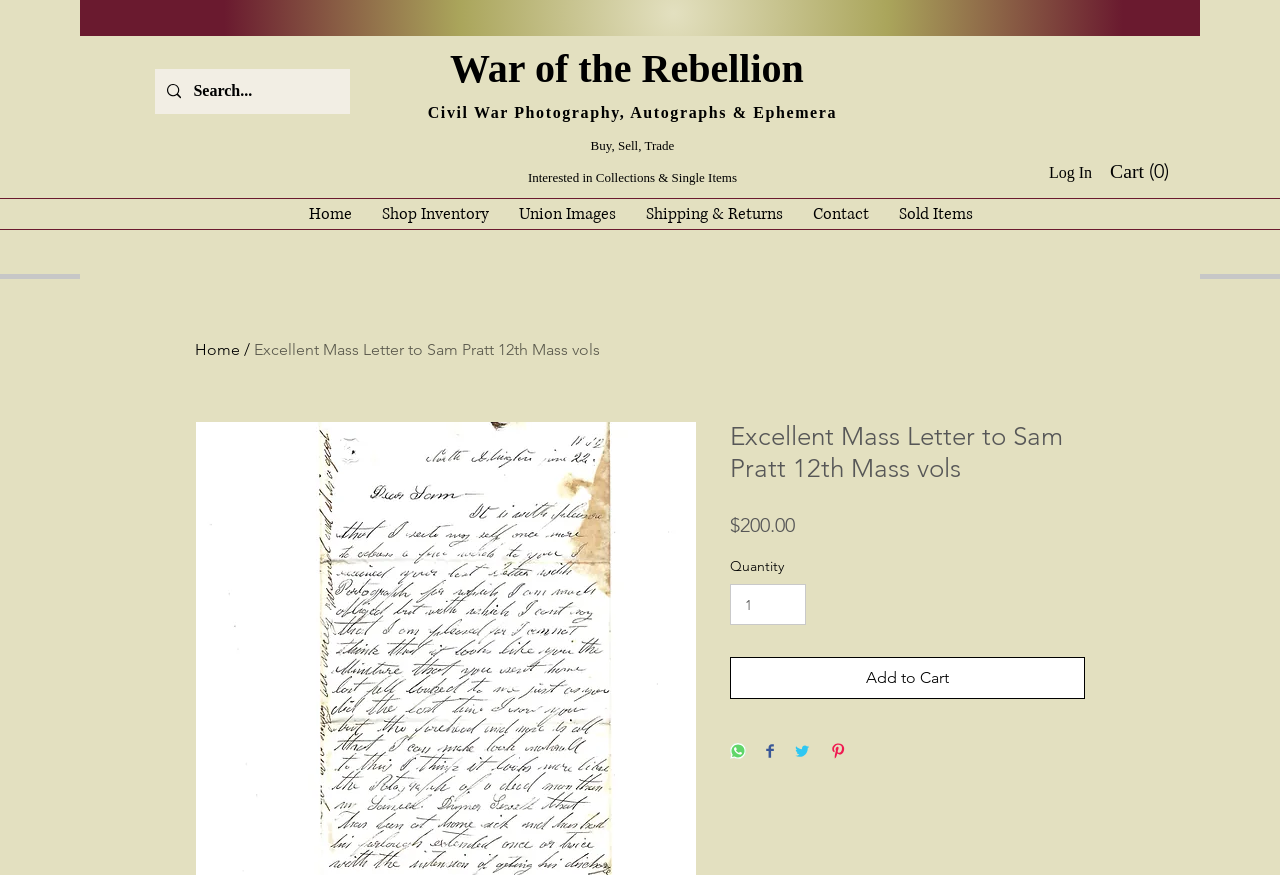Using the format (top-left x, top-left y, bottom-right x, bottom-right y), and given the element description, identify the bounding box coordinates within the screenshot: Contact

[0.623, 0.227, 0.69, 0.262]